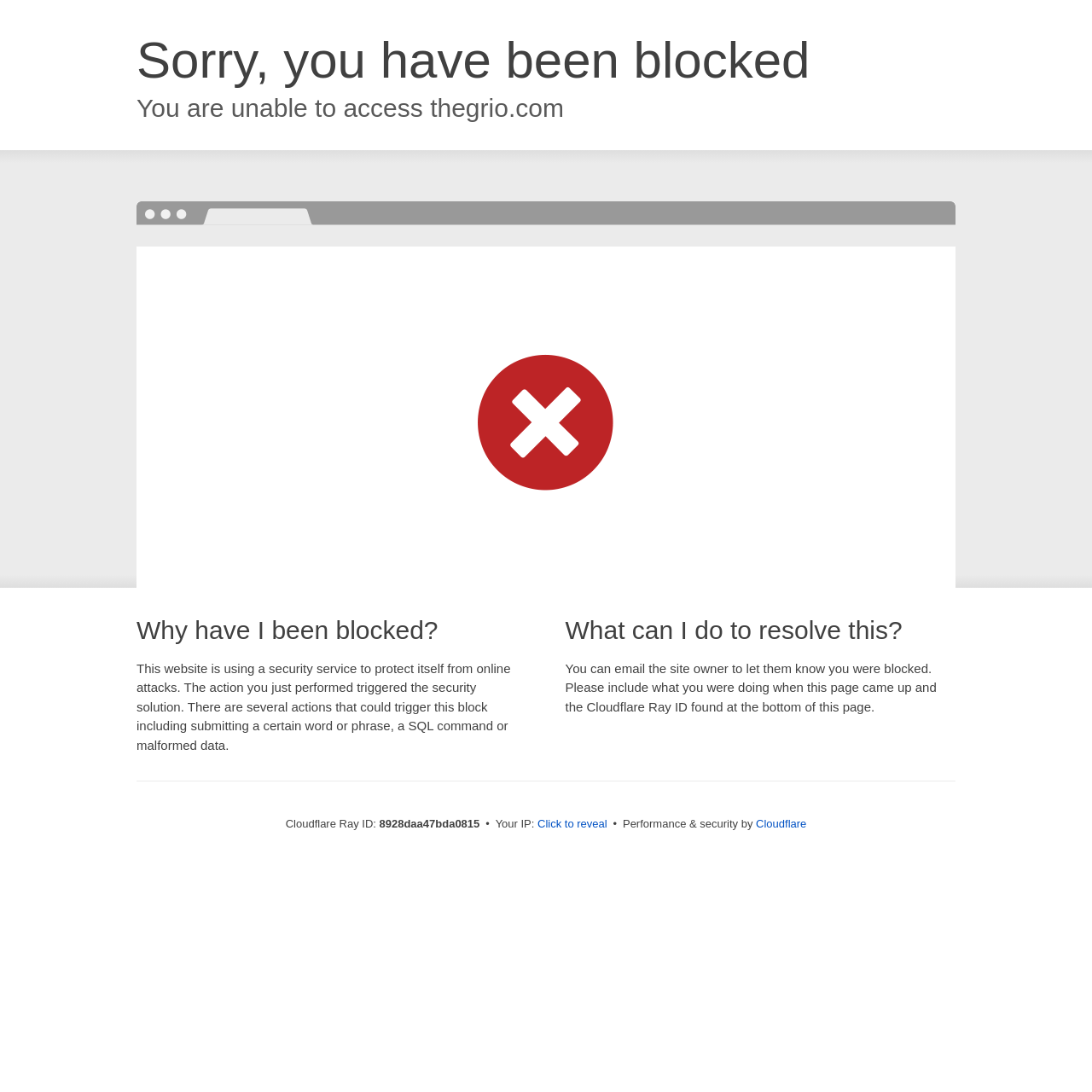Bounding box coordinates are specified in the format (top-left x, top-left y, bottom-right x, bottom-right y). All values are floating point numbers bounded between 0 and 1. Please provide the bounding box coordinate of the region this sentence describes: Cloudflare

[0.692, 0.749, 0.739, 0.761]